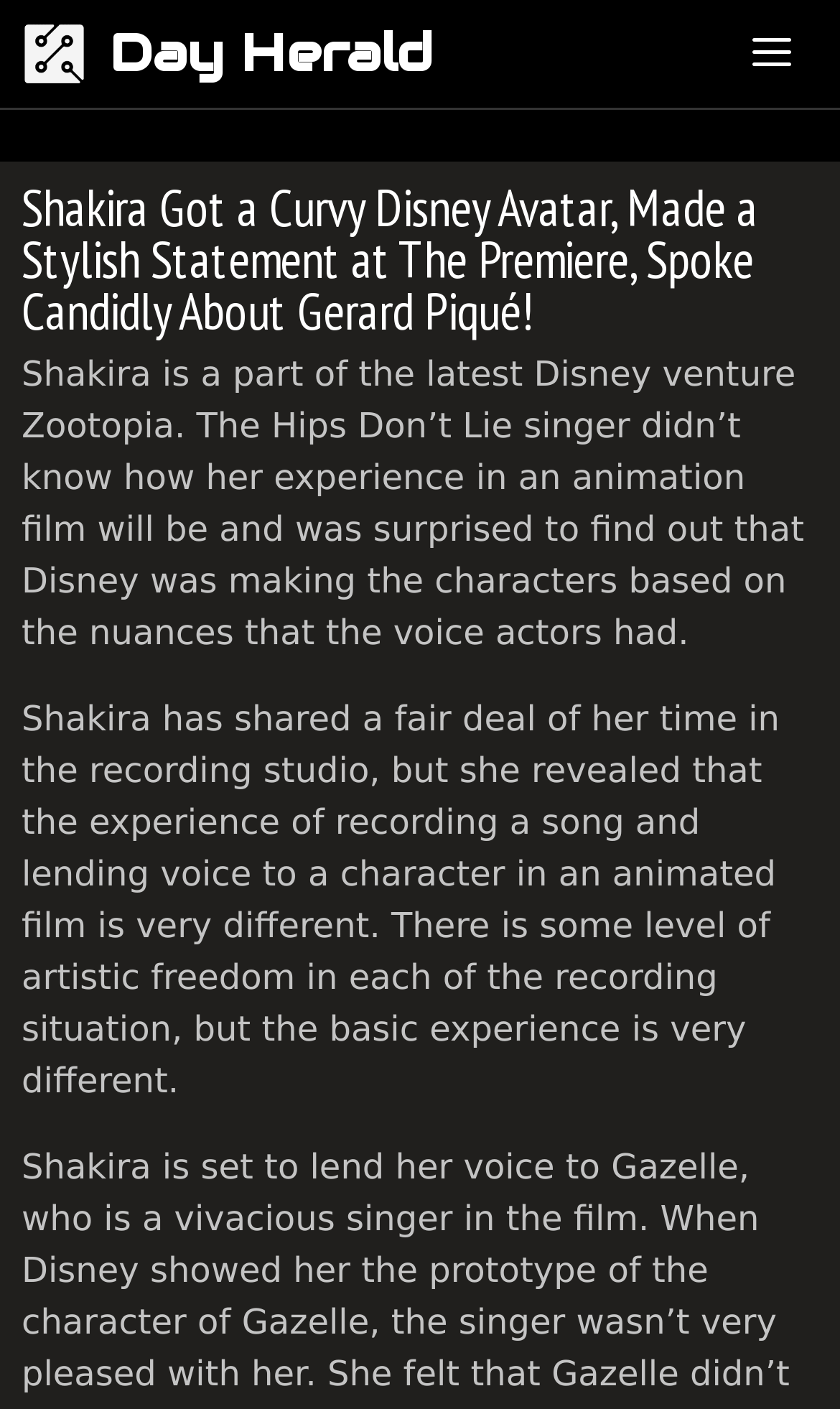Extract the primary header of the webpage and generate its text.

Shakira Got a Curvy Disney Avatar, Made a Stylish Statement at The Premiere, Spoke Candidly About Gerard Piqué!